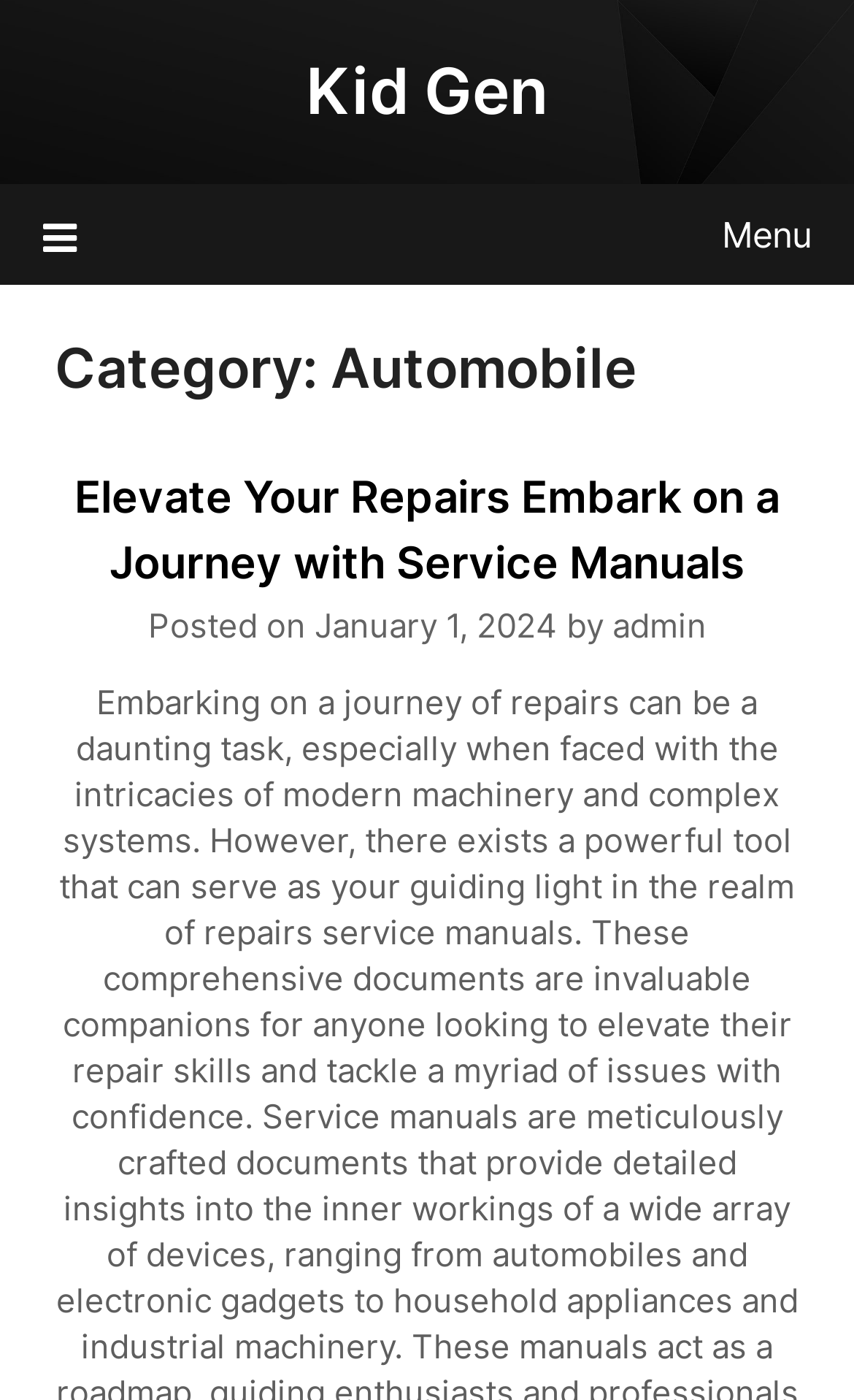Locate the bounding box for the described UI element: "January 1, 2024January 12, 2024". Ensure the coordinates are four float numbers between 0 and 1, formatted as [left, top, right, bottom].

[0.368, 0.432, 0.653, 0.462]